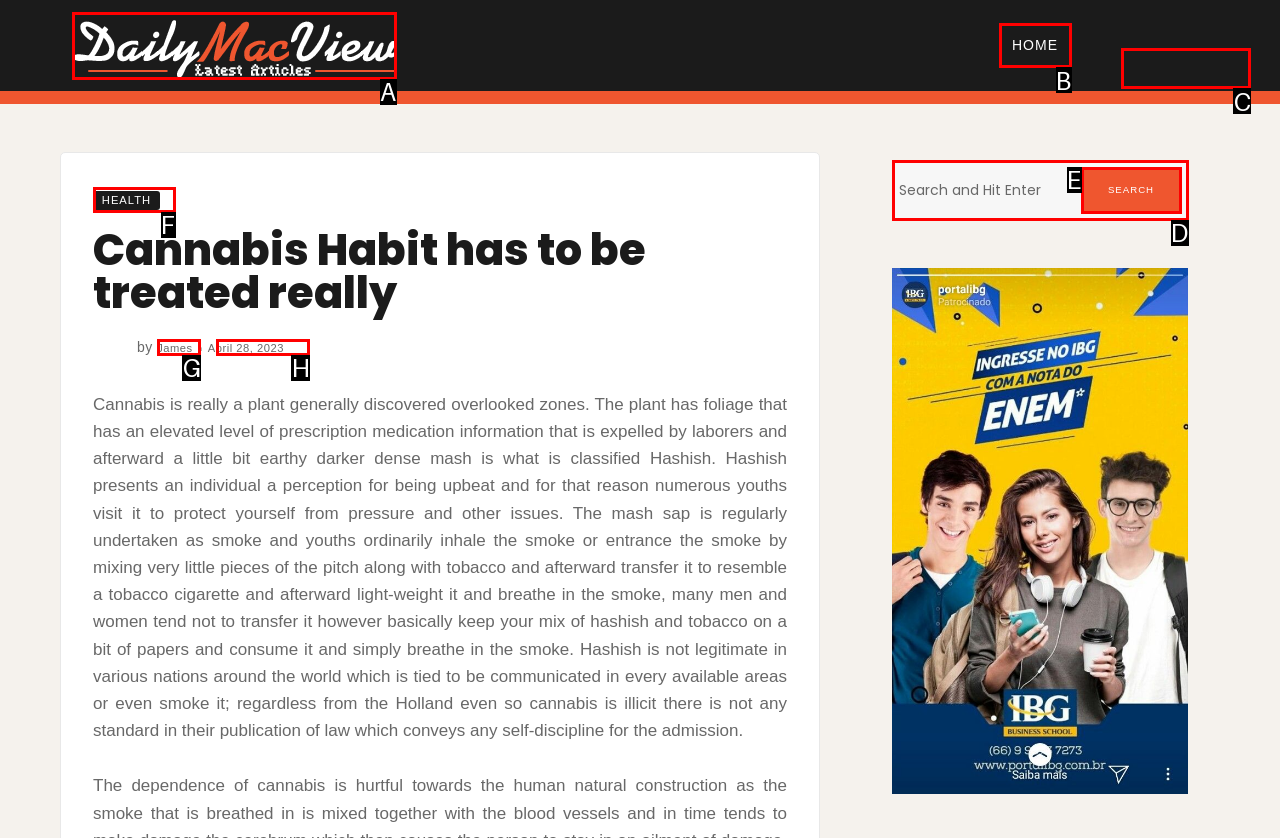Based on the task: Click the 'Close' link, which UI element should be clicked? Answer with the letter that corresponds to the correct option from the choices given.

C